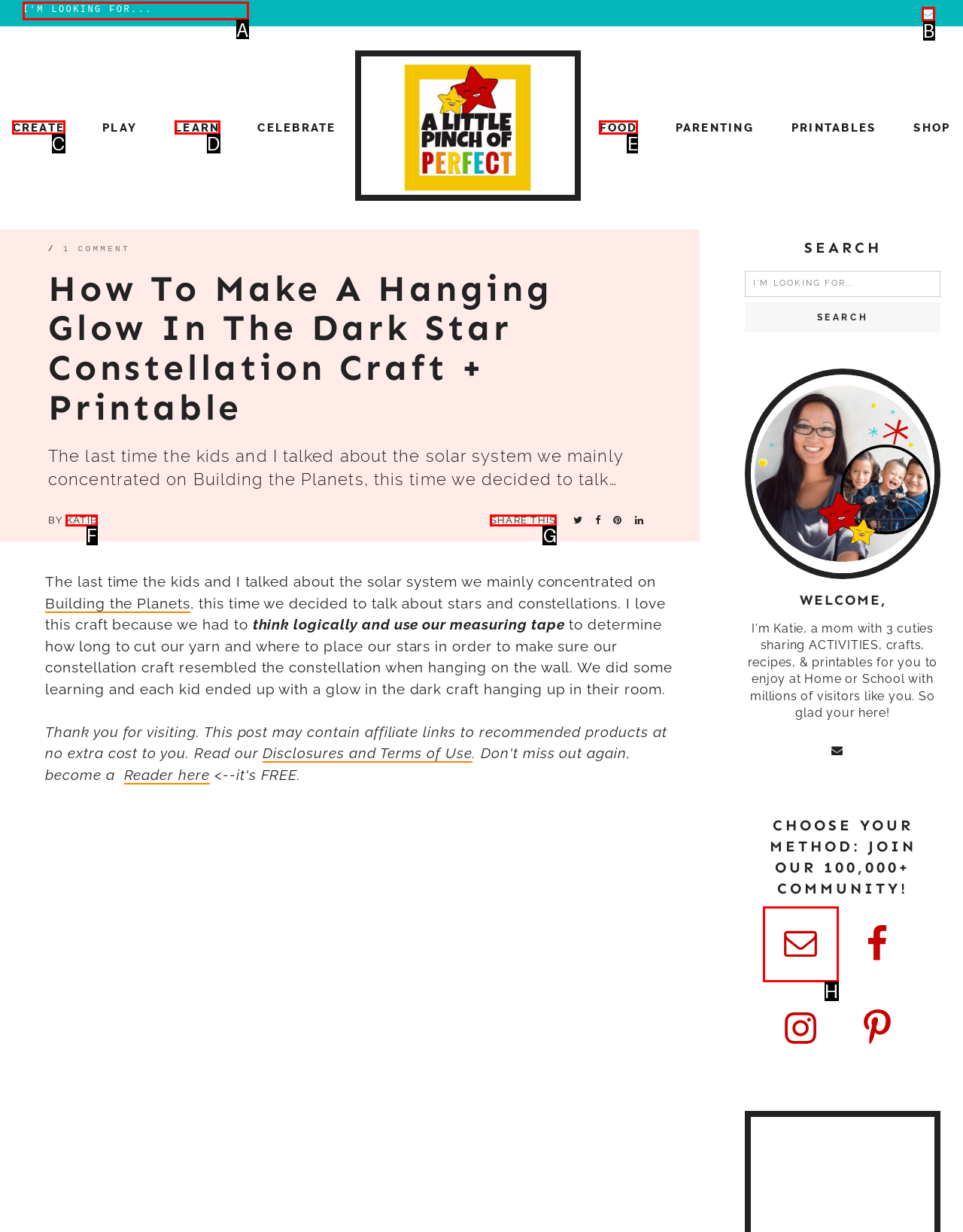Identify the letter of the UI element I need to click to carry out the following instruction: Share this post

G